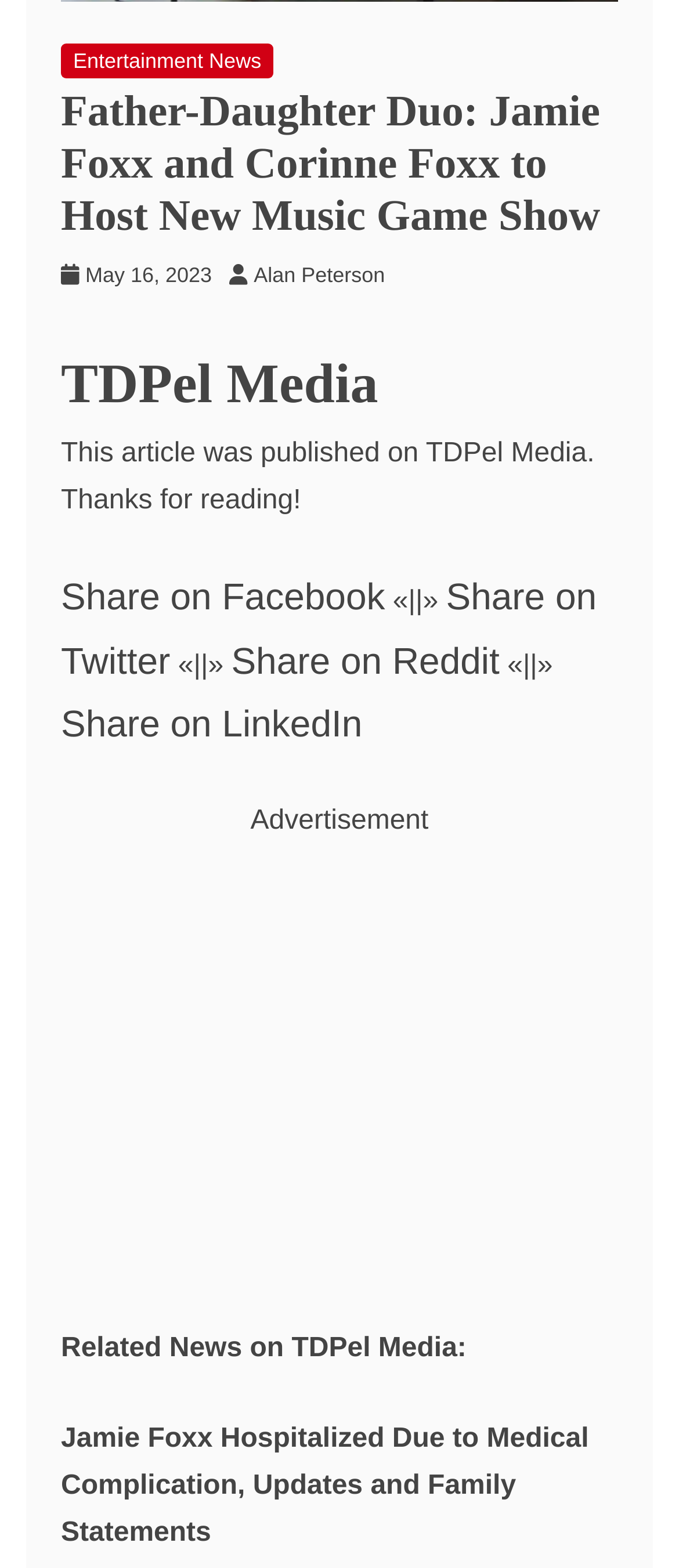Identify the bounding box of the UI element described as follows: "Alan Peterson". Provide the coordinates as four float numbers in the range of 0 to 1 [left, top, right, bottom].

[0.374, 0.168, 0.593, 0.183]